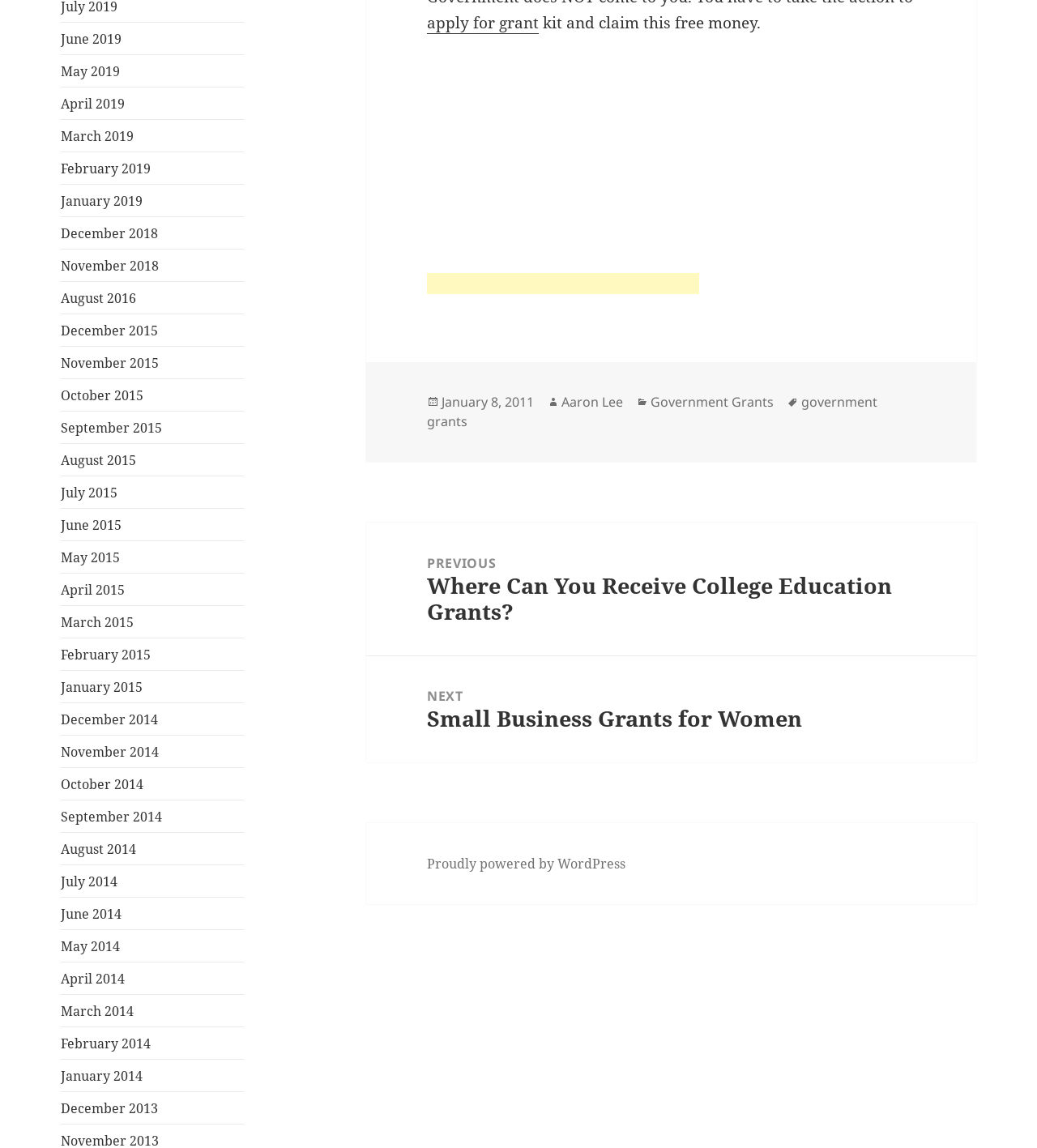Please specify the bounding box coordinates in the format (top-left x, top-left y, bottom-right x, bottom-right y), with all values as floating point numbers between 0 and 1. Identify the bounding box of the UI element described by: April 2015

[0.059, 0.506, 0.121, 0.522]